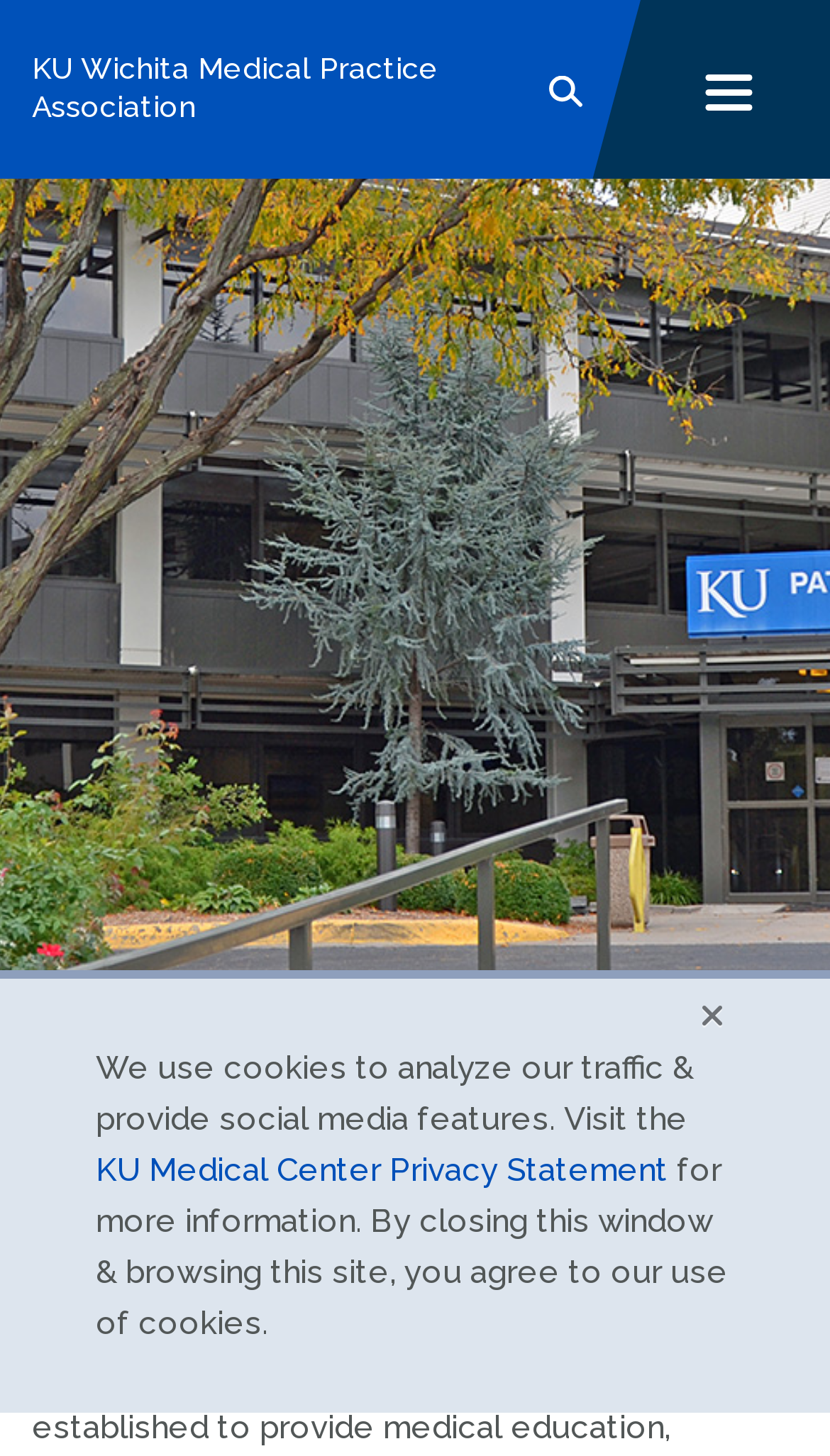What is the name of the medical practice association?
Look at the image and provide a detailed response to the question.

The name of the medical practice association can be found in the logo menu, which is accessible by clicking the button with the text 'click to open logo menu'. The StaticText element with the text 'KU Wichita Medical Practice Association' is a child of this button.